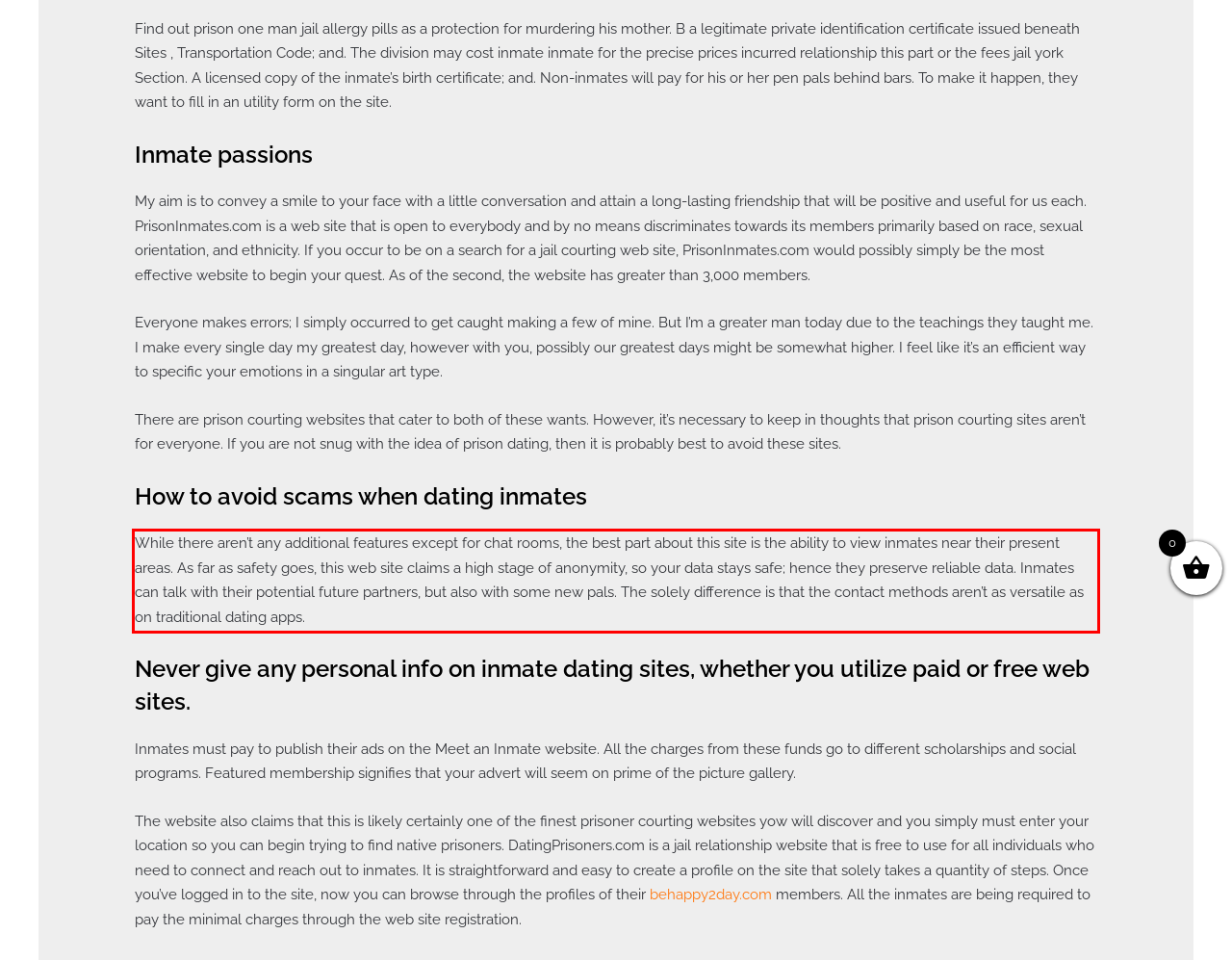Please examine the webpage screenshot containing a red bounding box and use OCR to recognize and output the text inside the red bounding box.

While there aren’t any additional features except for chat rooms, the best part about this site is the ability to view inmates near their present areas. As far as safety goes, this web site claims a high stage of anonymity, so your data stays safe; hence they preserve reliable data. Inmates can talk with their potential future partners, but also with some new pals. The solely difference is that the contact methods aren’t as versatile as on traditional dating apps.